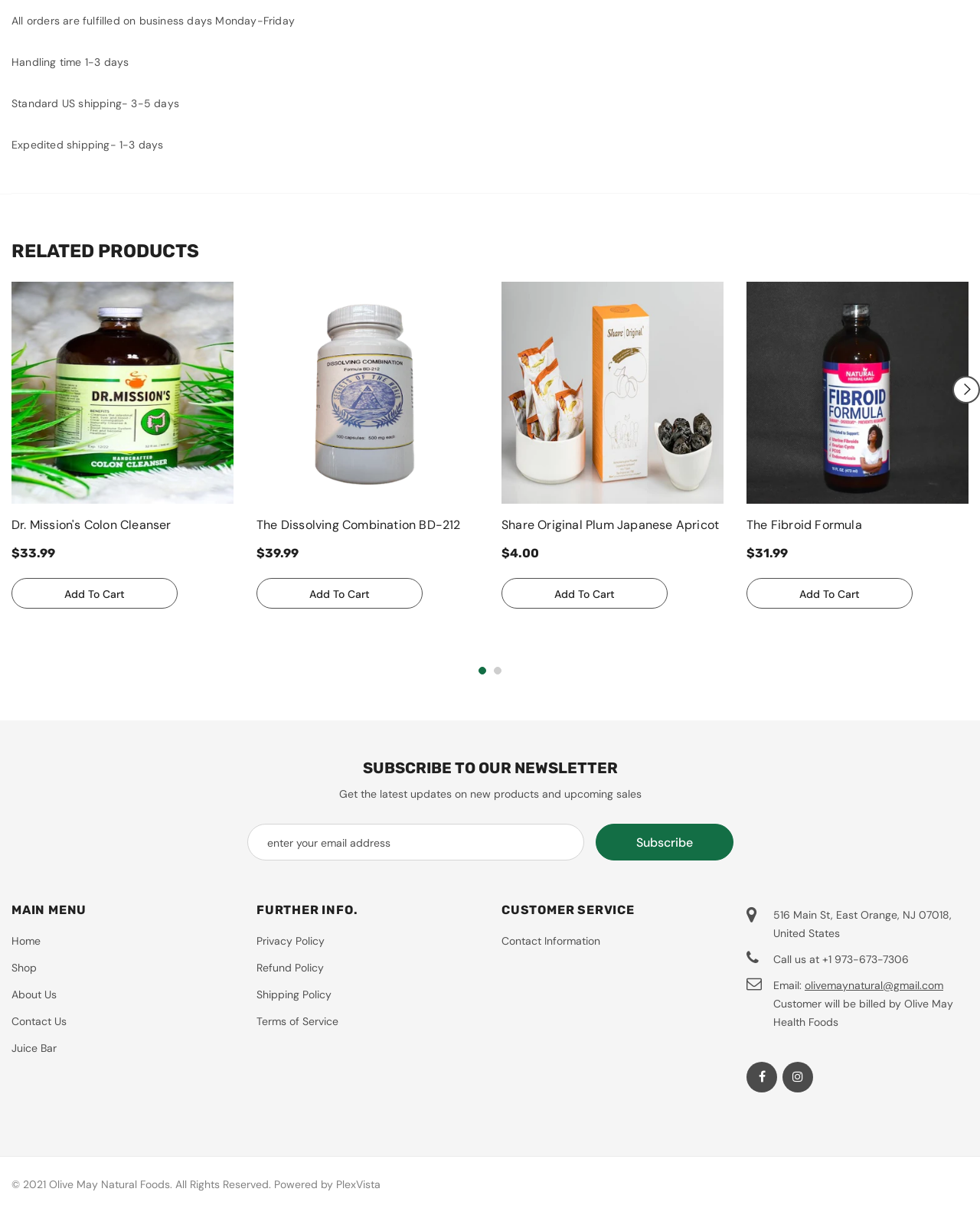What is the price of Dr. Mission's Colon Cleanser?
Please give a well-detailed answer to the question.

By examining the option element containing the text 'Dr. Mission's Colon Cleanser Dr. Mission's Colon Cleanser Dr. Mission's Colon Cleanser $33.99 Add To Cart', I can determine that the price of Dr. Mission's Colon Cleanser is $33.99.